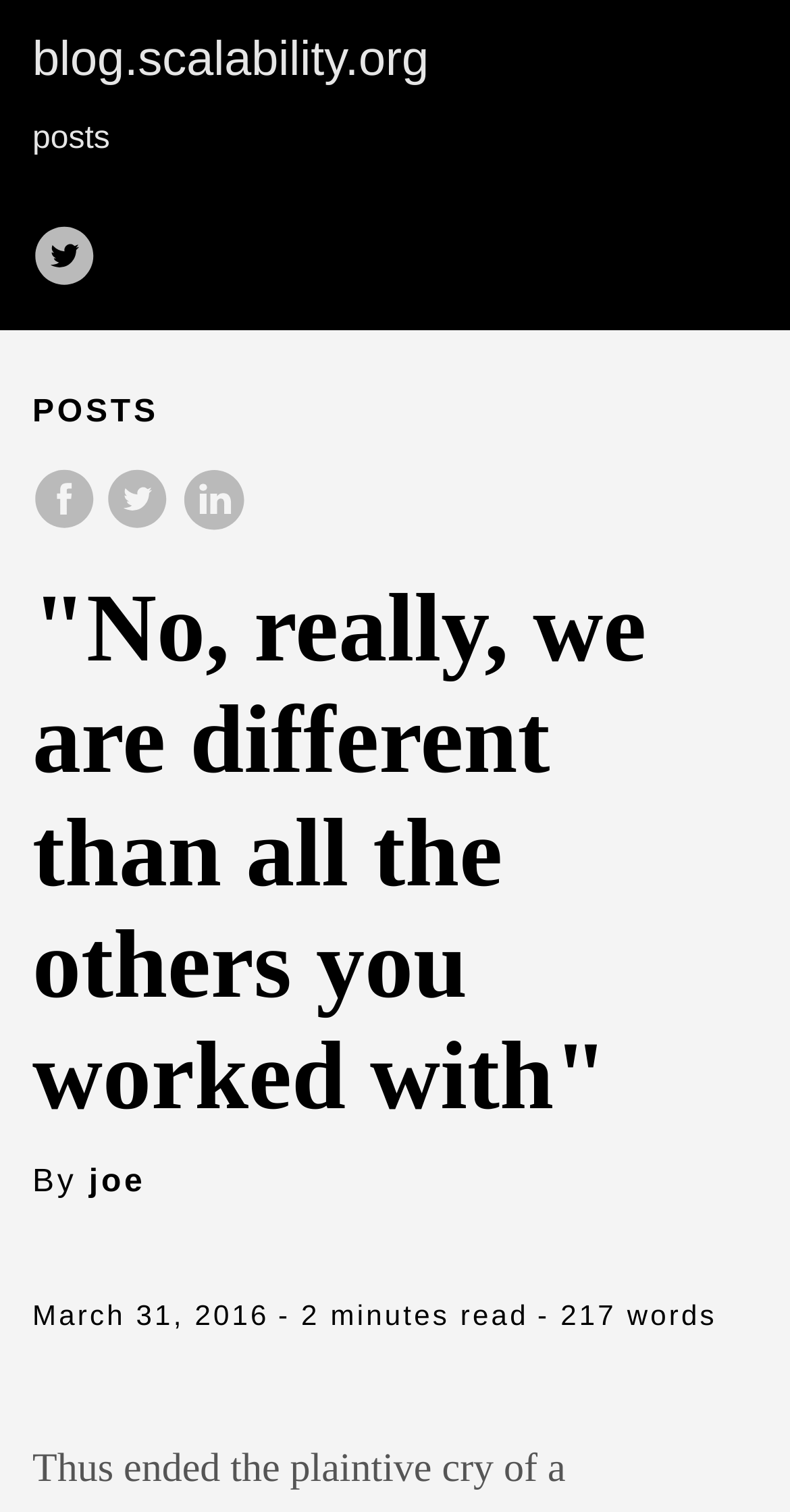Provide a brief response in the form of a single word or phrase:
What is the estimated reading time of this post?

2 minutes